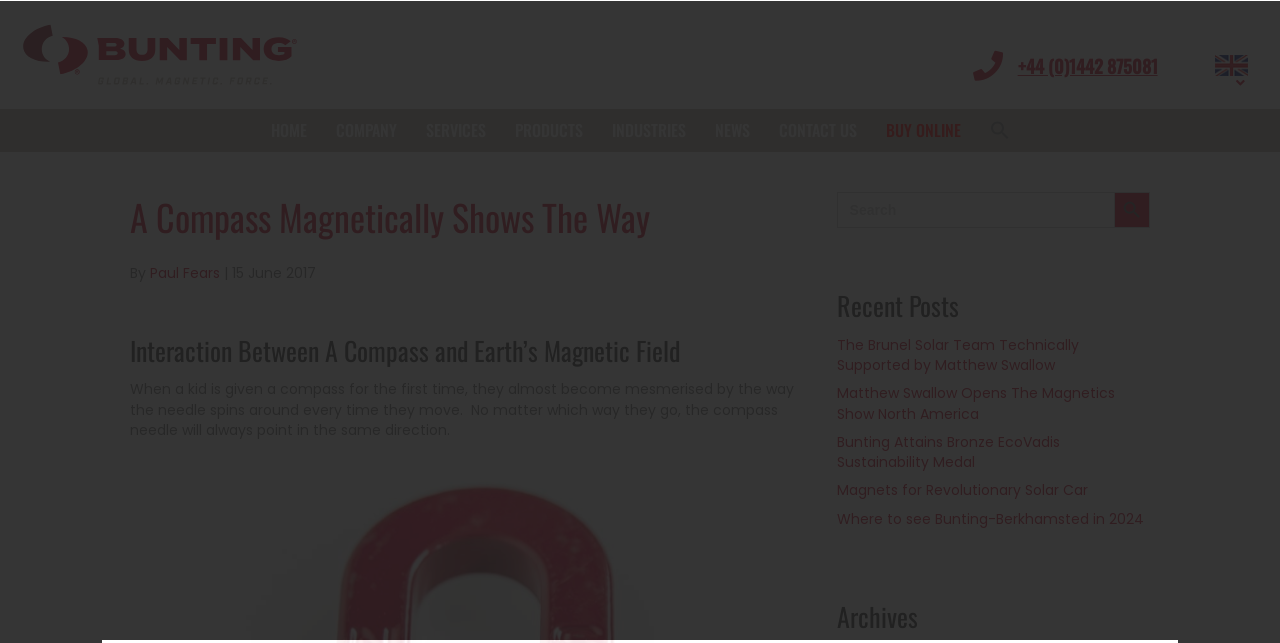Please provide the main heading of the webpage content.

A Compass Magnetically Shows The Way